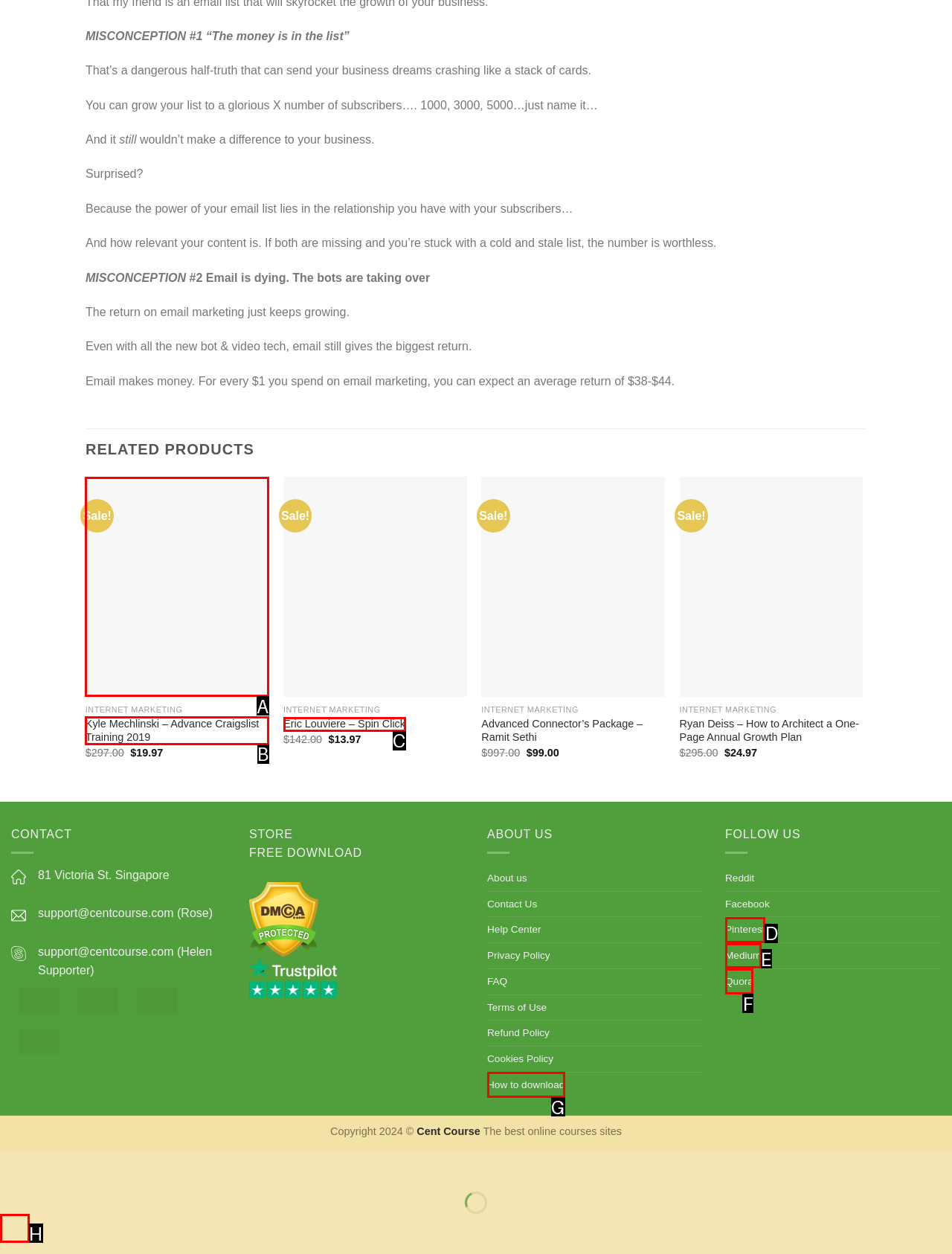Based on the element description: Eric Louviere – Spin Click, choose the HTML element that matches best. Provide the letter of your selected option.

C